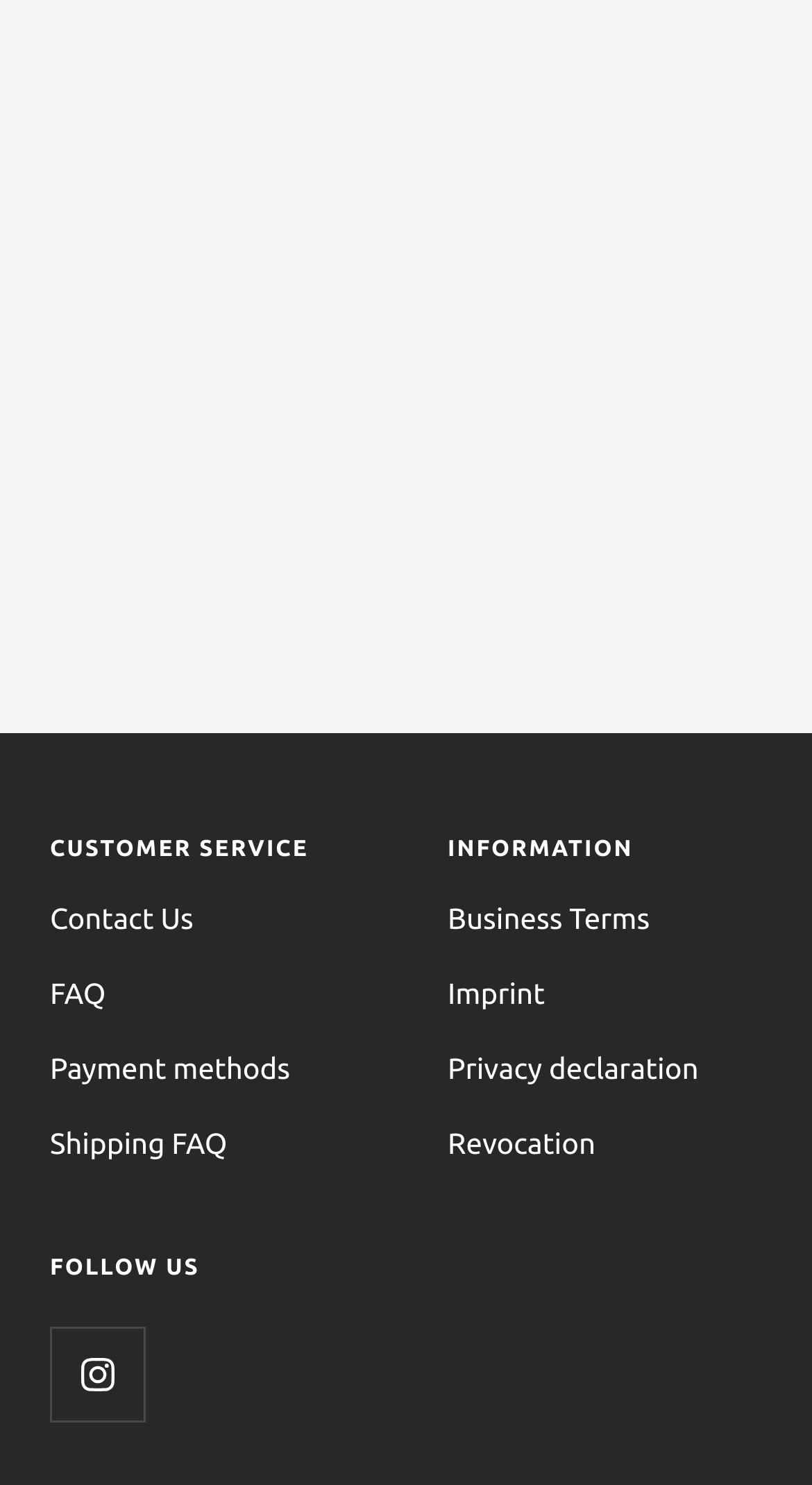Respond to the question below with a concise word or phrase:
What can be found in the 'INFORMATION' section?

Business terms, imprint, etc.